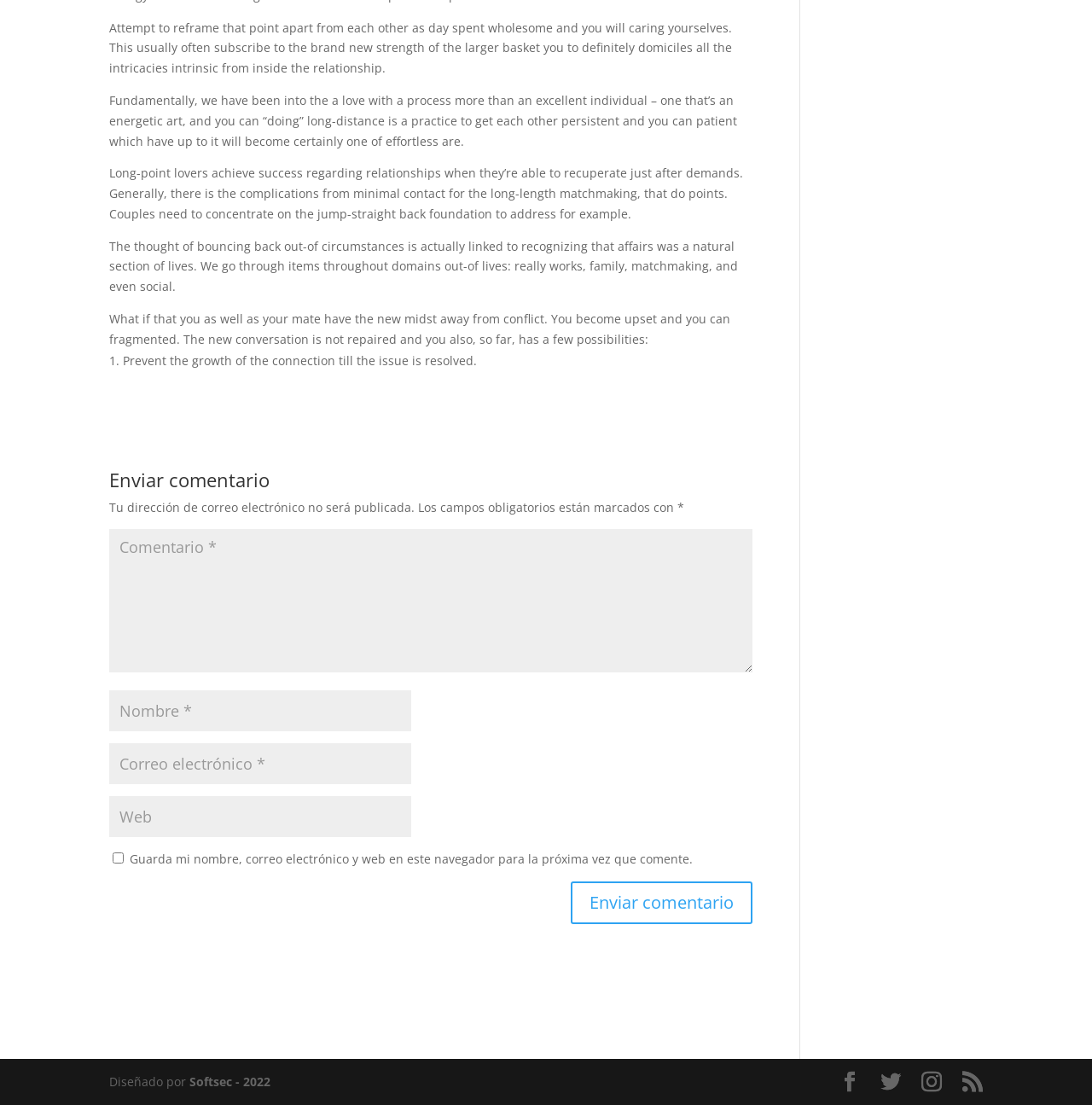Find and indicate the bounding box coordinates of the region you should select to follow the given instruction: "Enter a comment".

[0.1, 0.479, 0.689, 0.609]